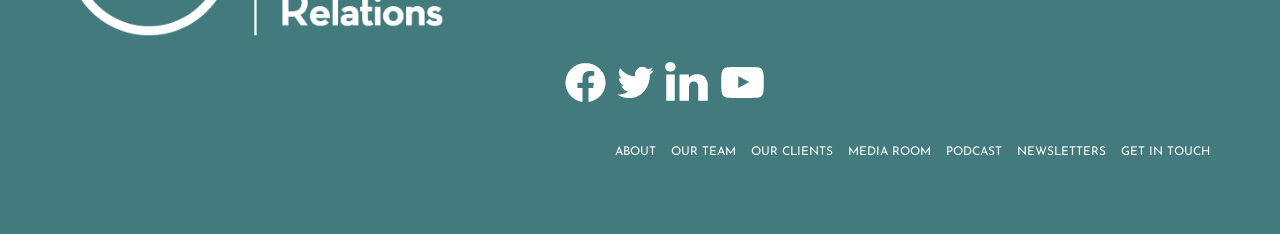Given the description: "Get in Touch", determine the bounding box coordinates of the UI element. The coordinates should be formatted as four float numbers between 0 and 1, [left, top, right, bottom].

[0.872, 0.624, 0.949, 0.696]